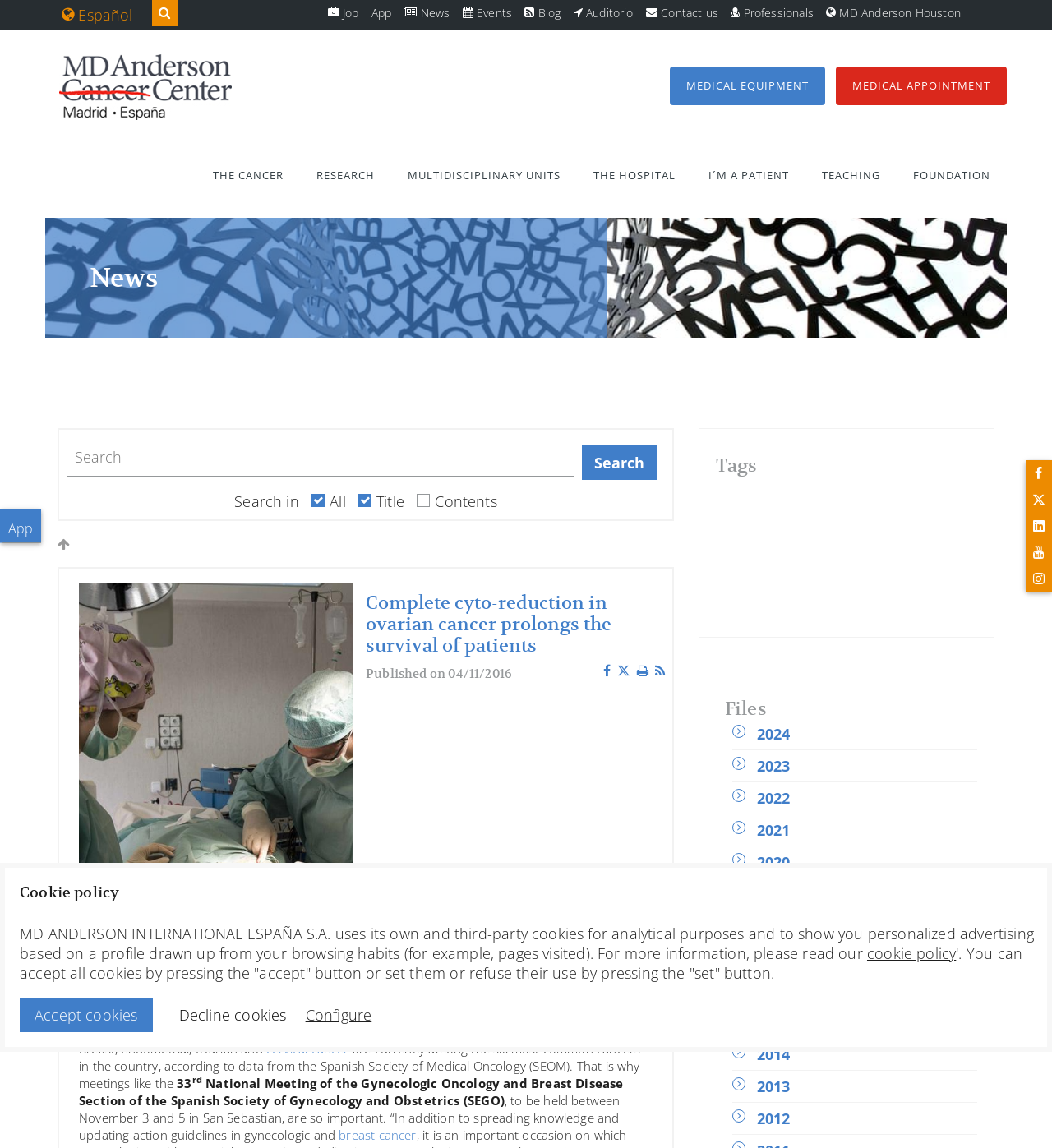Based on the element description, predict the bounding box coordinates (top-left x, top-left y, bottom-right x, bottom-right y) for the UI element in the screenshot: Research

[0.285, 0.115, 0.372, 0.19]